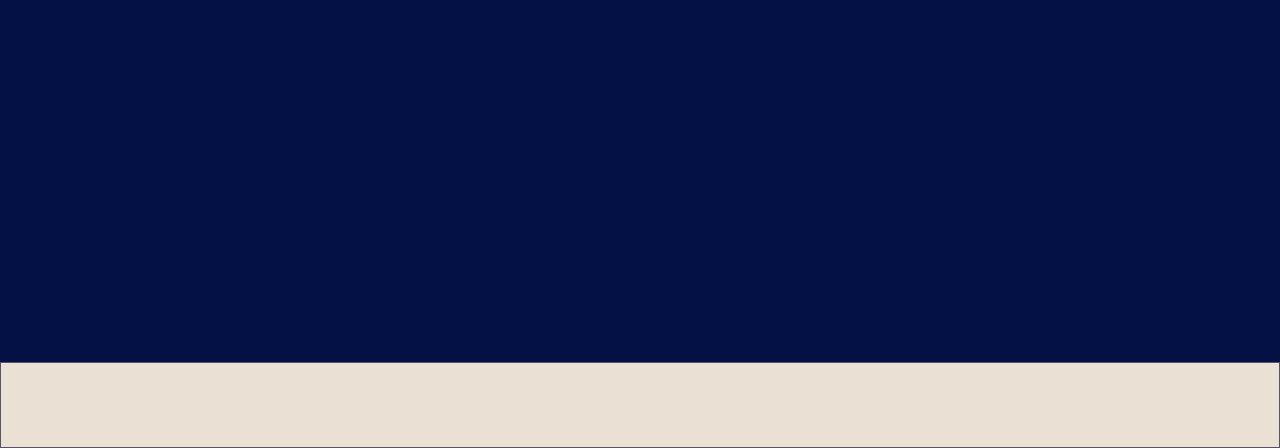Locate the bounding box coordinates of the clickable part needed for the task: "View Version 1.664 documentation".

None